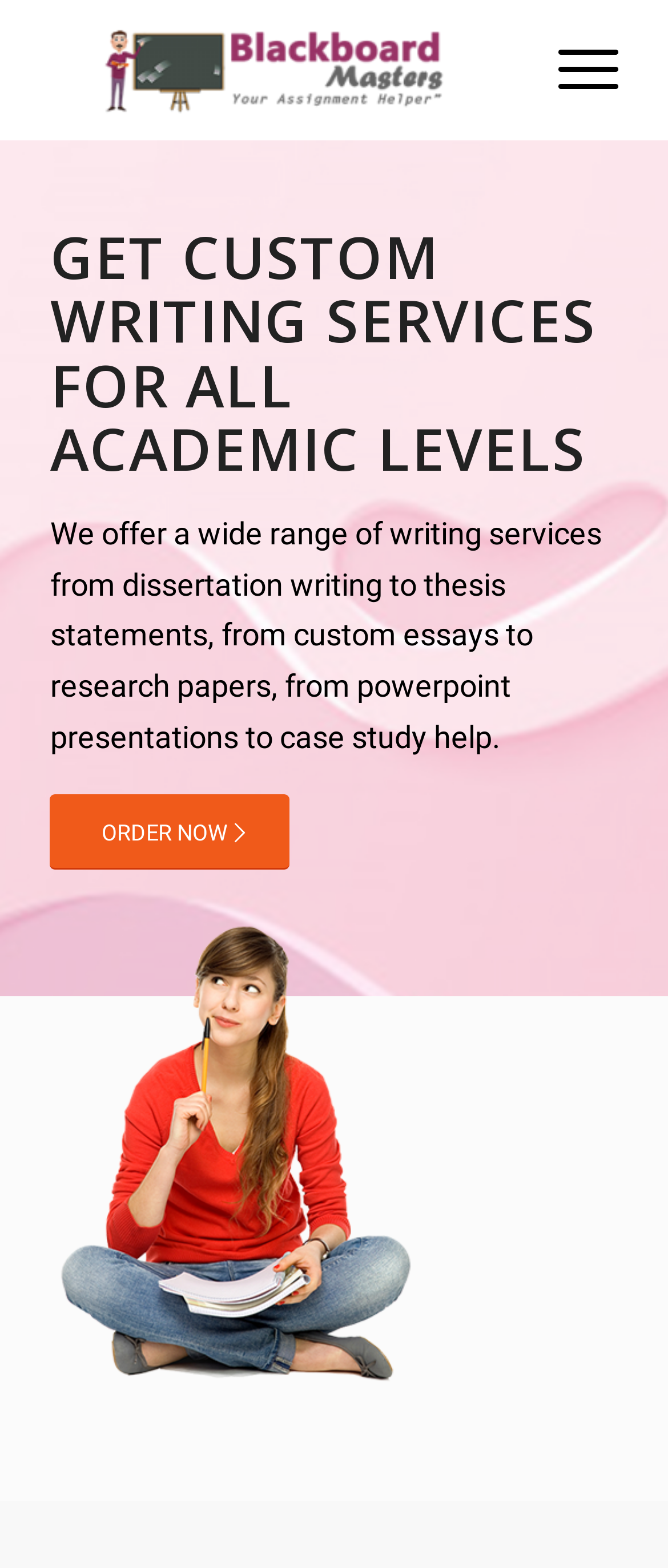Identify the bounding box for the described UI element: "alt="Blackboard Masters"".

[0.075, 0.001, 0.755, 0.088]